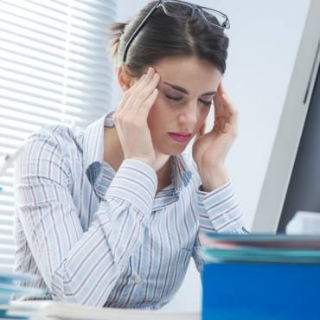Please use the details from the image to answer the following question comprehensively:
What is on the desk?

The office backdrop in the image reveals the woman's workspace, which includes a desk with a computer and stacks of paperwork, indicating a busy and potentially overwhelming work environment.